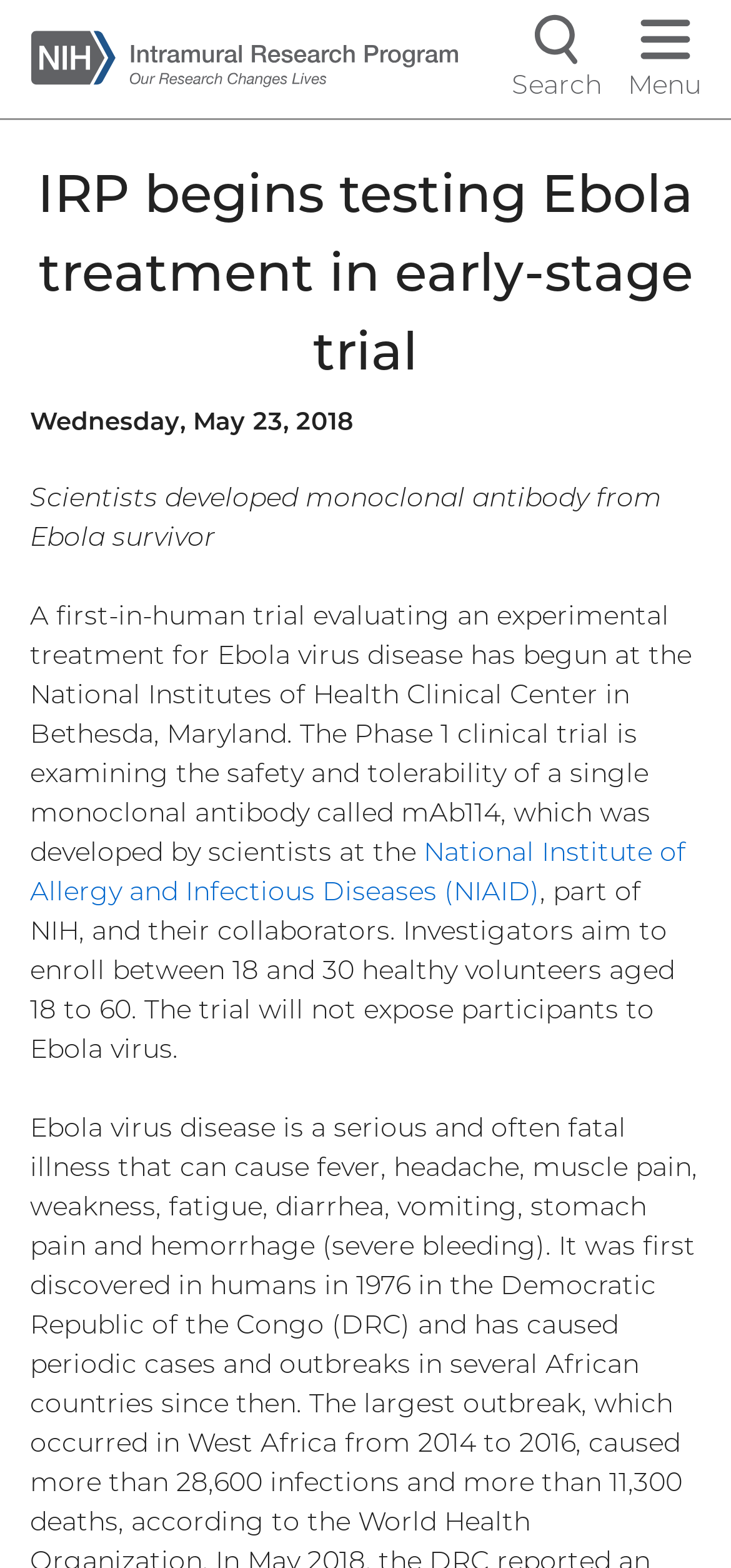Determine the main text heading of the webpage and provide its content.

IRP begins testing Ebola treatment in early-stage trial